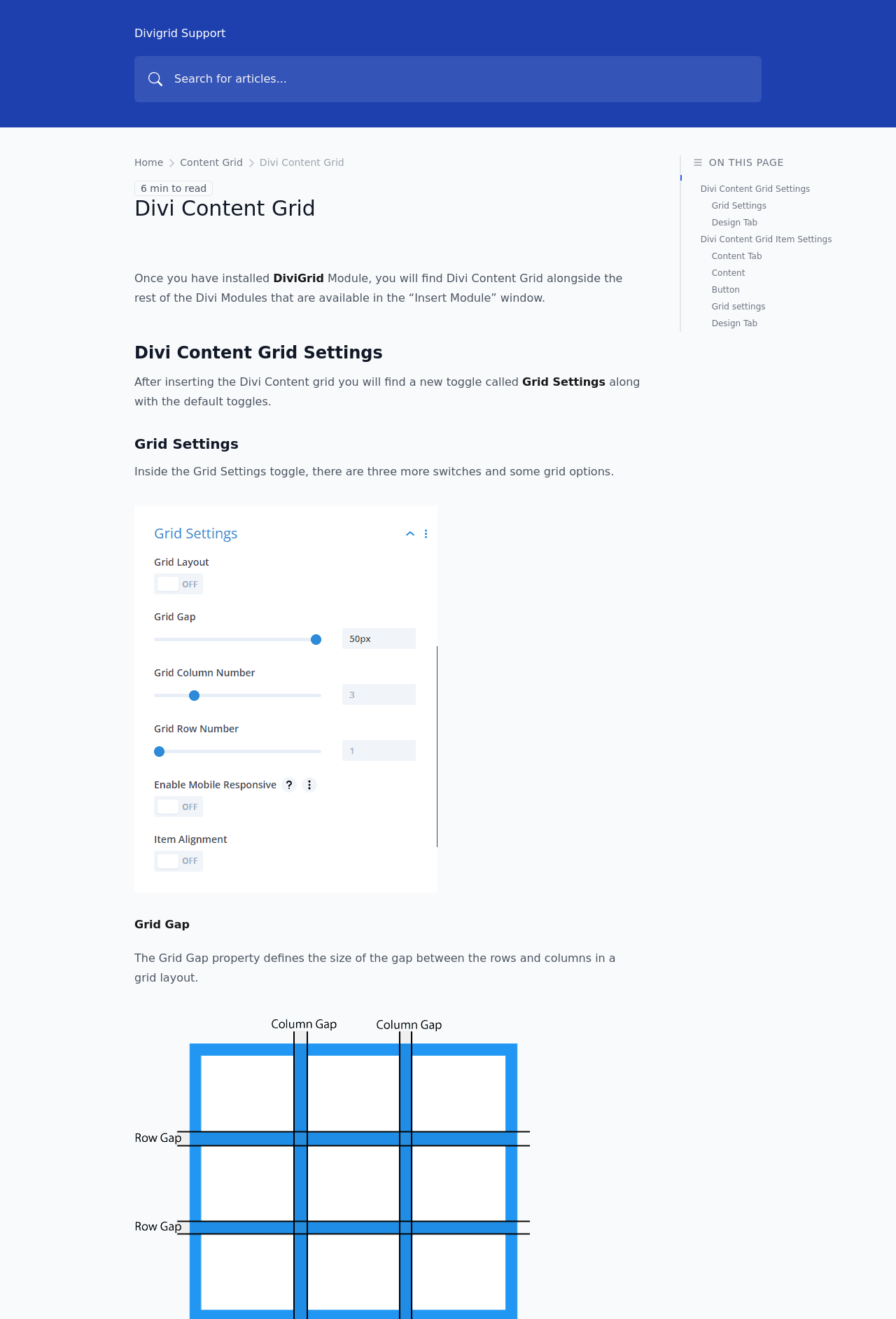Indicate the bounding box coordinates of the element that needs to be clicked to satisfy the following instruction: "Read the Divi Content Grid Settings". The coordinates should be four float numbers between 0 and 1, i.e., [left, top, right, bottom].

[0.15, 0.259, 0.715, 0.276]